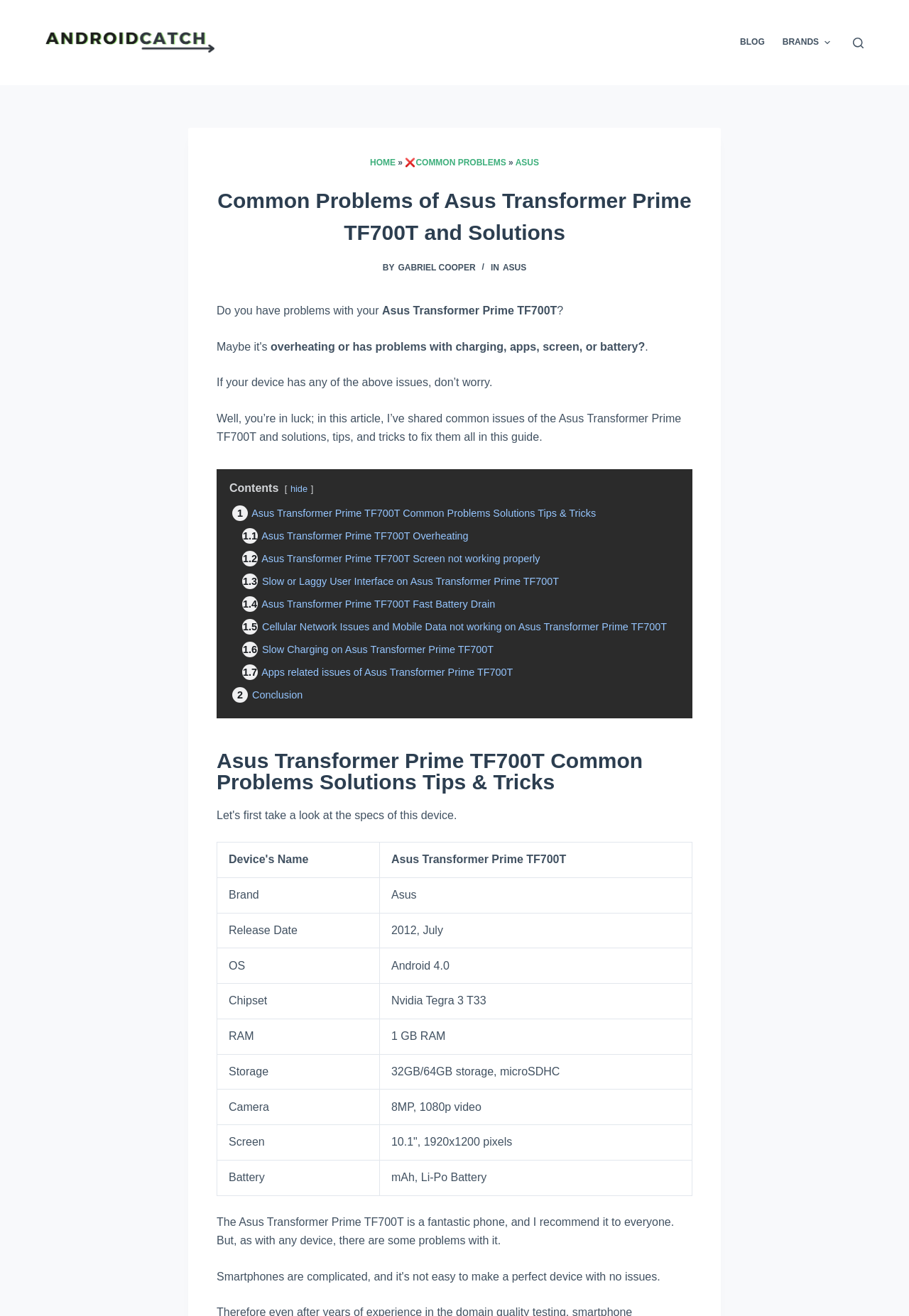Provide the bounding box coordinates, formatted as (top-left x, top-left y, bottom-right x, bottom-right y), with all values being floating point numbers between 0 and 1. Identify the bounding box of the UI element that matches the description: alt="Androidcatch"

[0.05, 0.024, 0.236, 0.04]